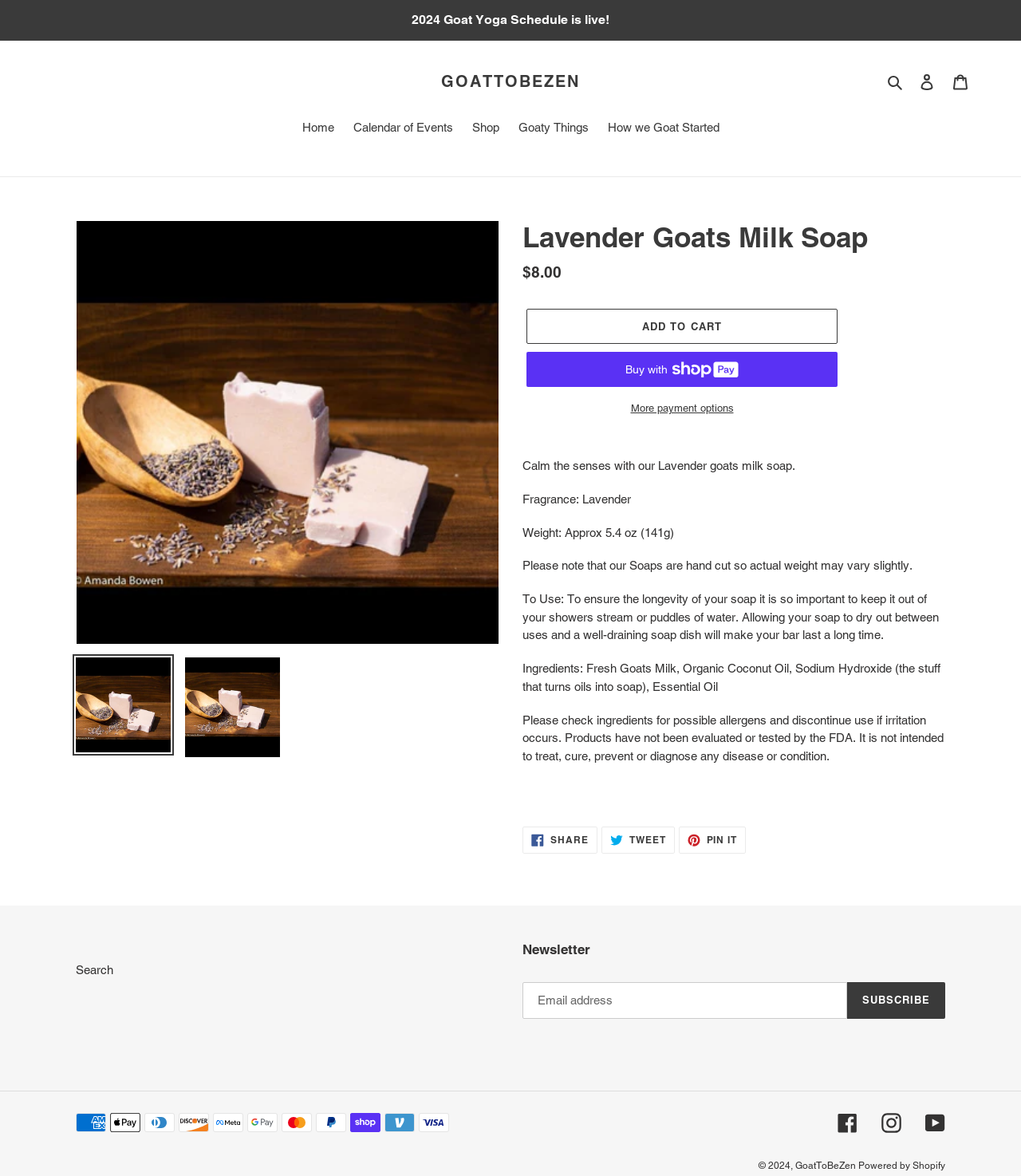Identify the bounding box for the UI element described as: "Goaty Things". Ensure the coordinates are four float numbers between 0 and 1, formatted as [left, top, right, bottom].

[0.5, 0.101, 0.584, 0.118]